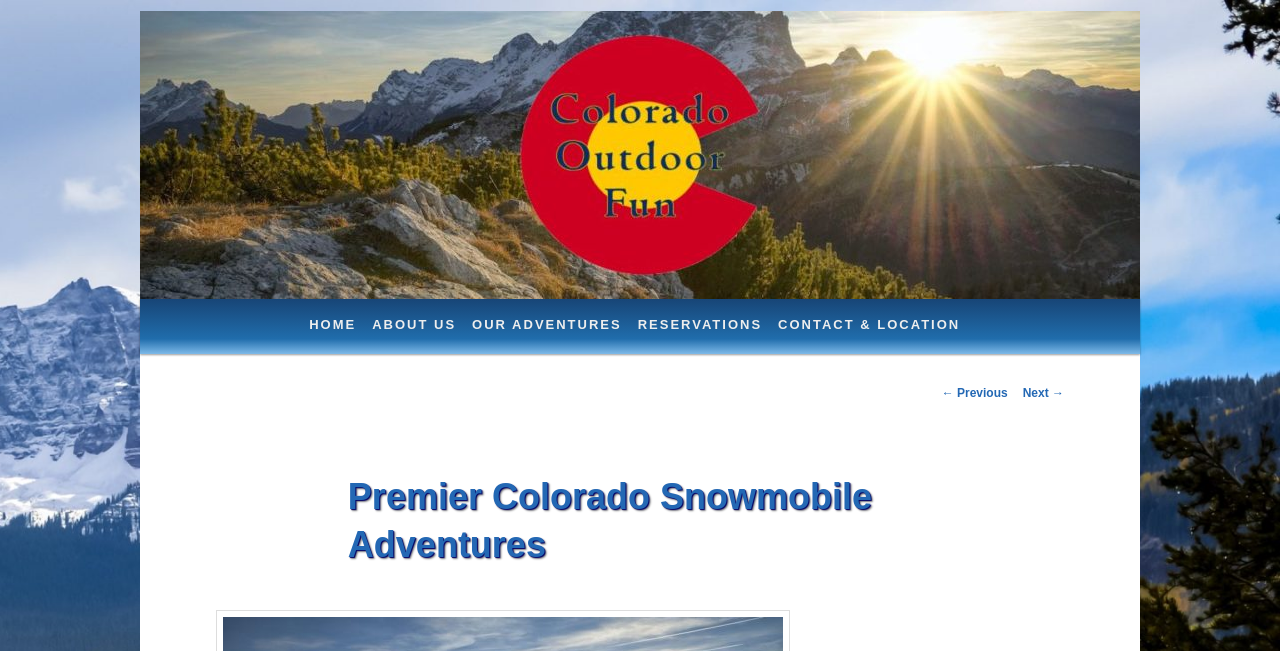Determine the bounding box coordinates for the clickable element required to fulfill the instruction: "Go to HOME page". Provide the coordinates as four float numbers between 0 and 1, i.e., [left, top, right, bottom].

[0.235, 0.458, 0.285, 0.533]